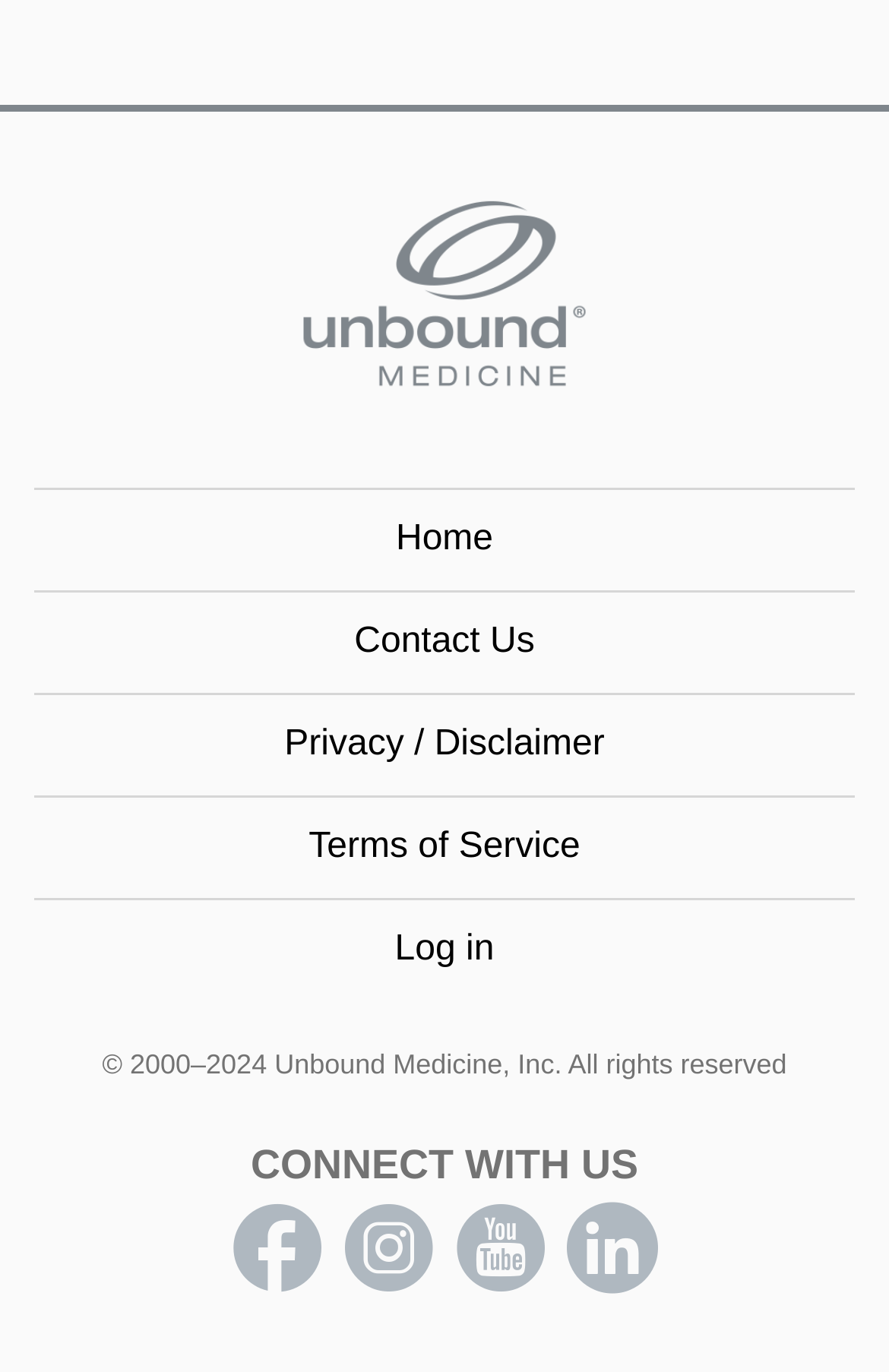What is the company name of the website?
Please provide a single word or phrase in response based on the screenshot.

Unbound Medicine